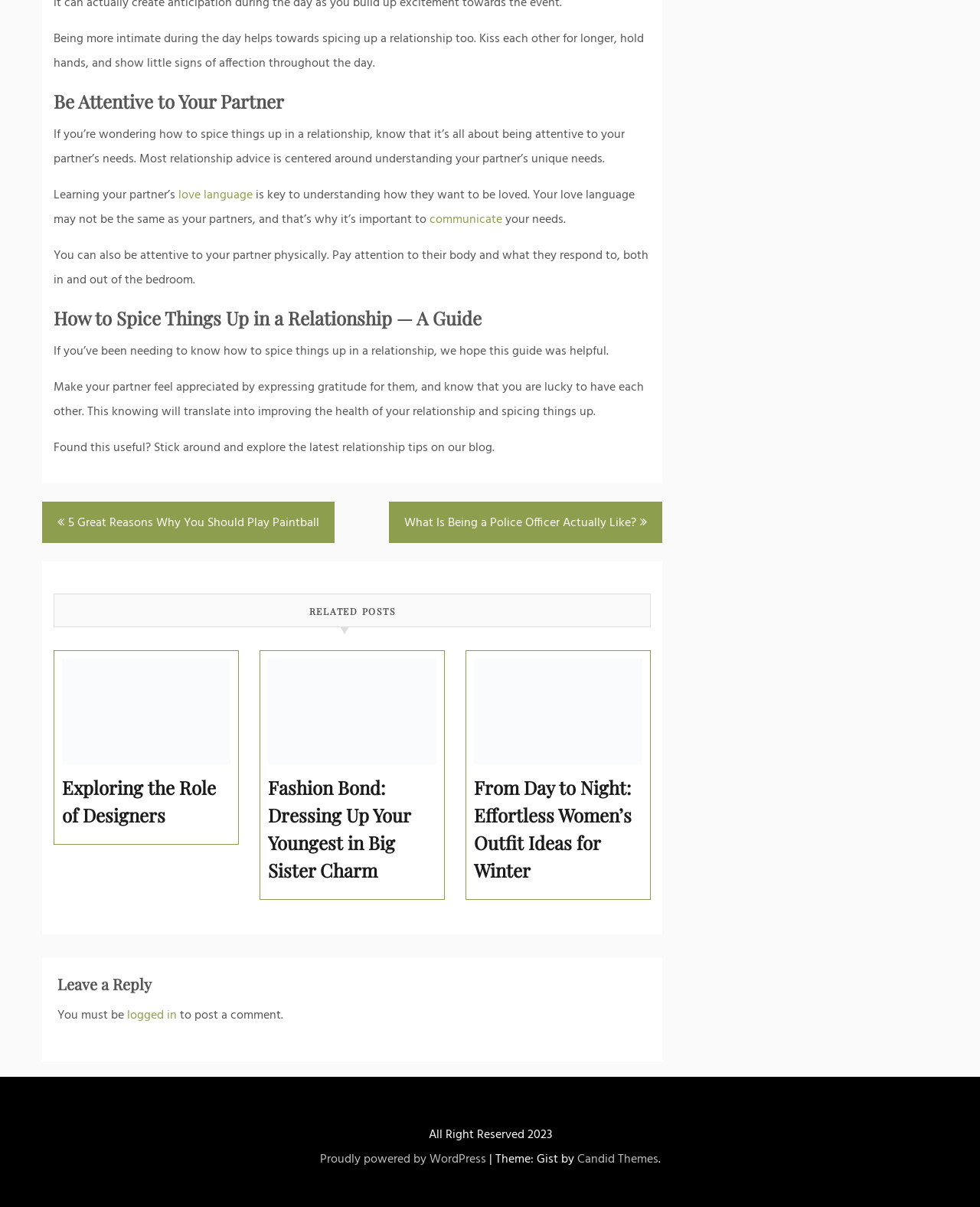Locate the bounding box coordinates of the clickable area needed to fulfill the instruction: "Click the 'love language' link".

[0.182, 0.154, 0.258, 0.17]